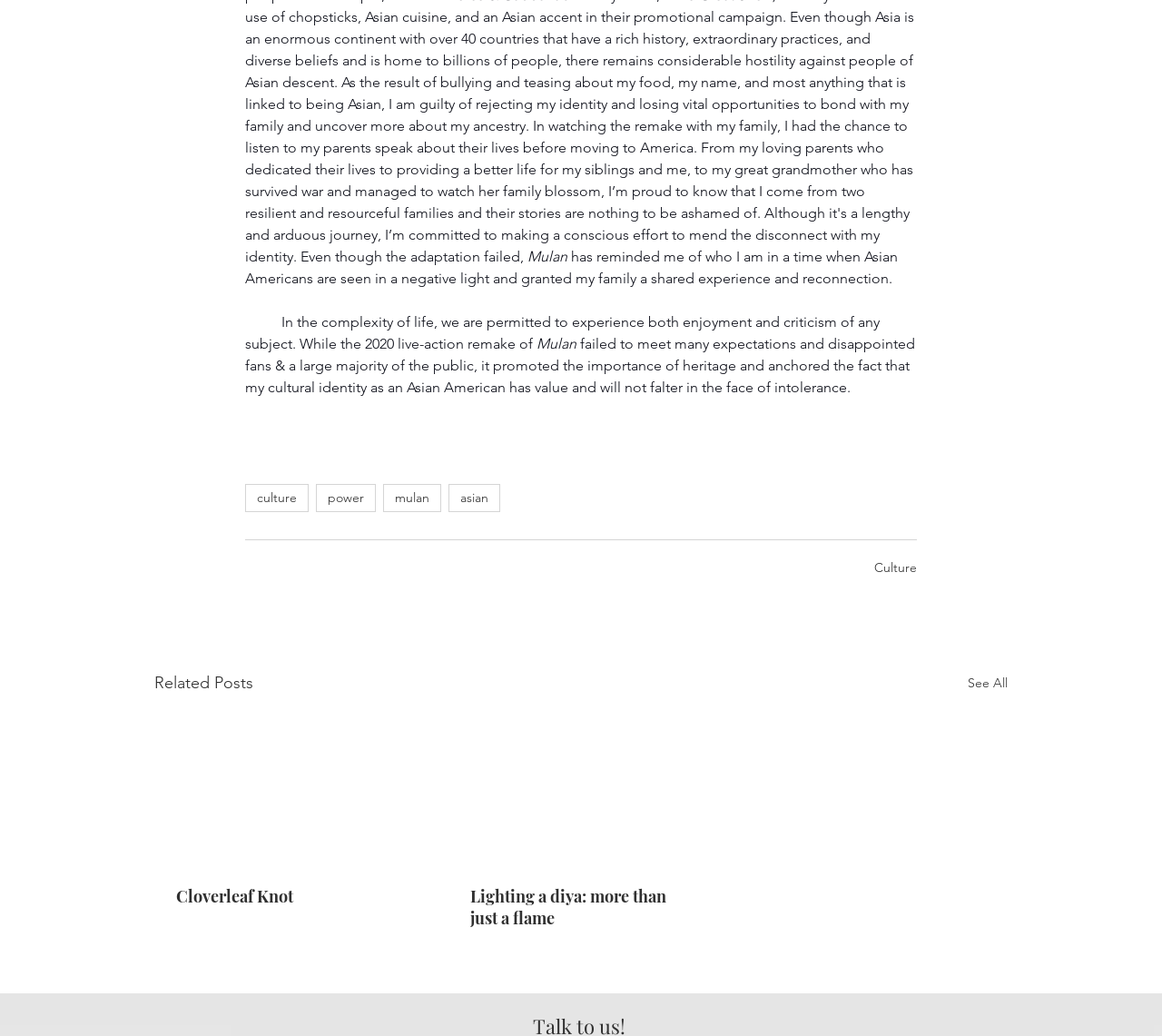What is the name of the movie mentioned?
Answer with a single word or short phrase according to what you see in the image.

Mulan